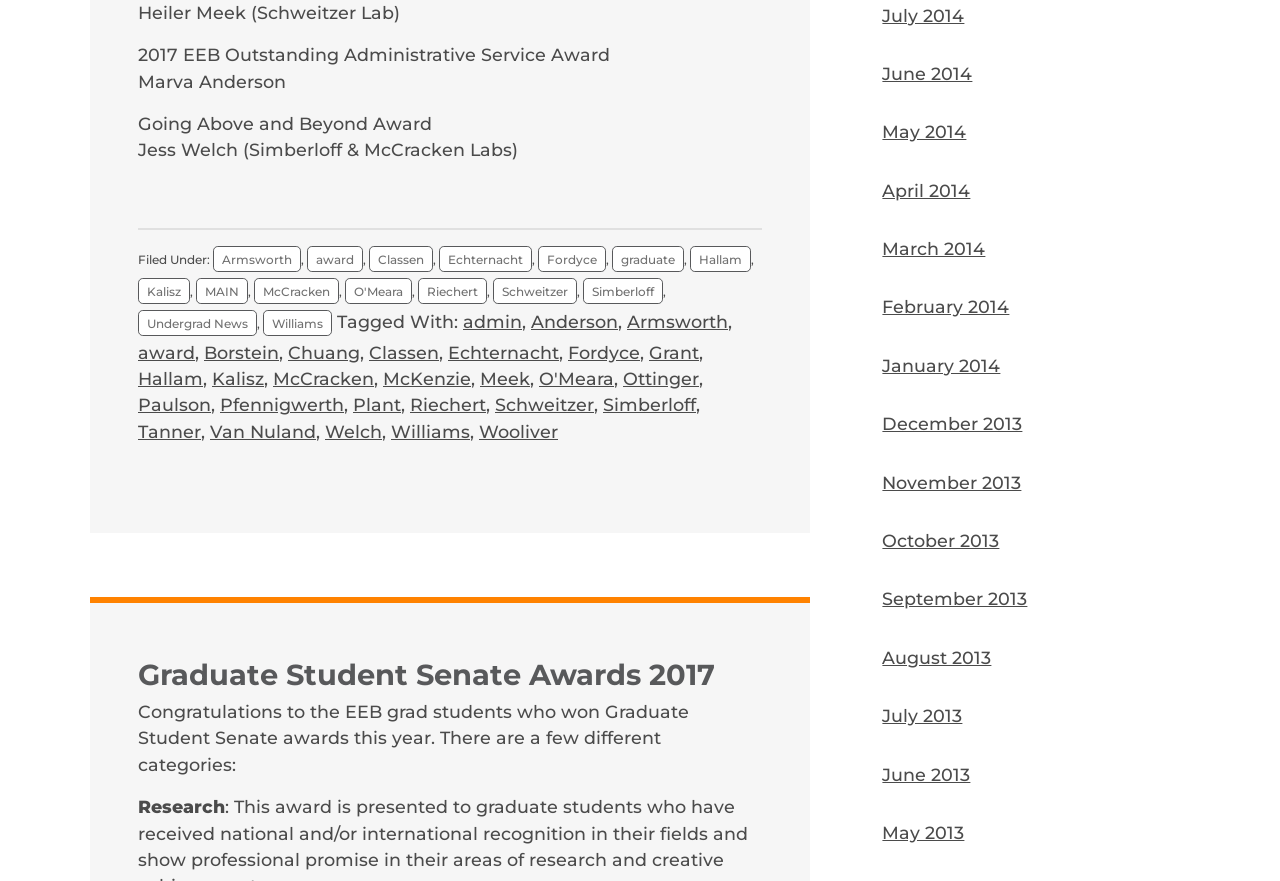Identify the bounding box coordinates of the element to click to follow this instruction: 'Go to the 'July 2014' archive'. Ensure the coordinates are four float values between 0 and 1, provided as [left, top, right, bottom].

[0.689, 0.005, 0.753, 0.029]